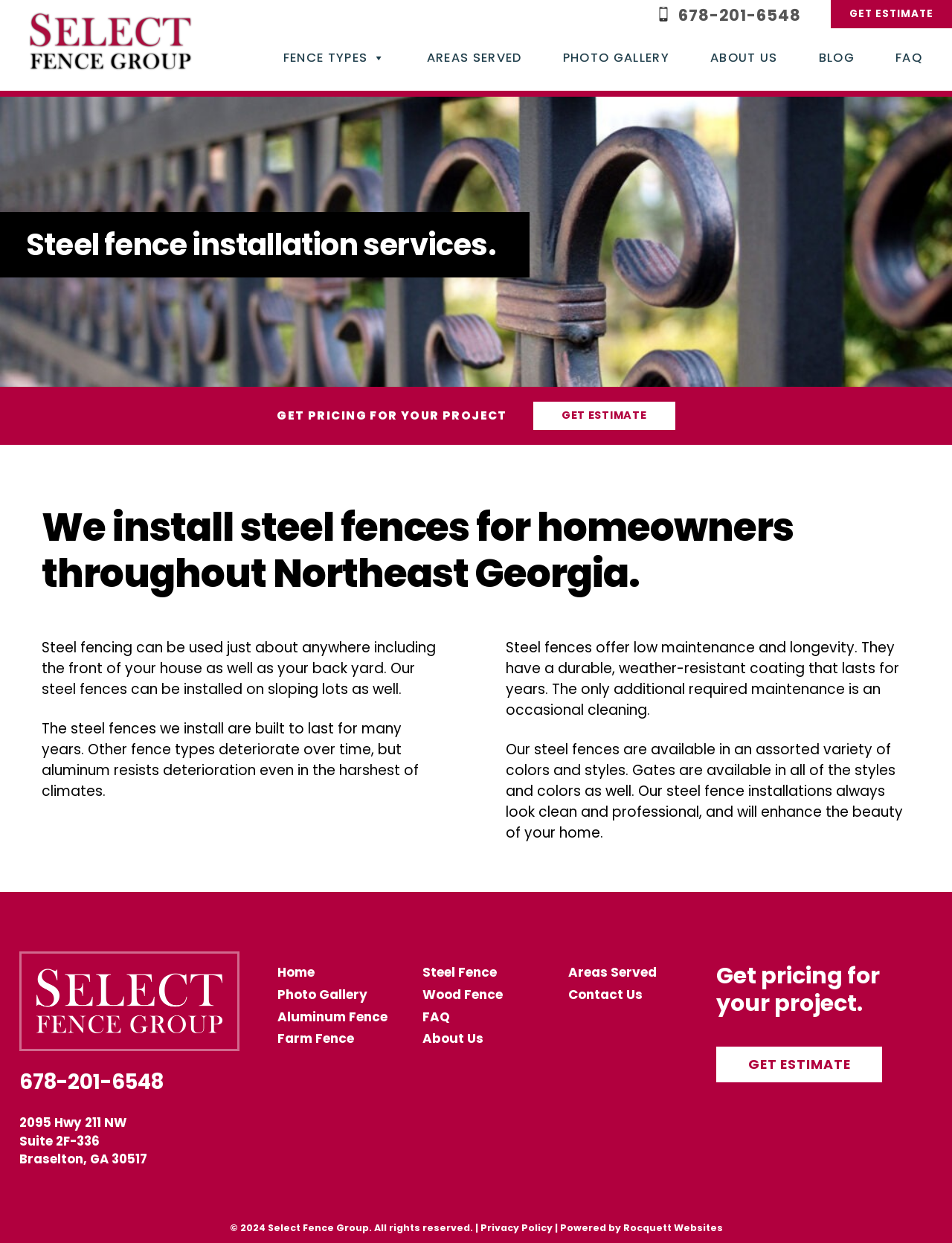Using the webpage screenshot, locate the HTML element that fits the following description and provide its bounding box: "FAQ".

[0.929, 0.023, 0.969, 0.071]